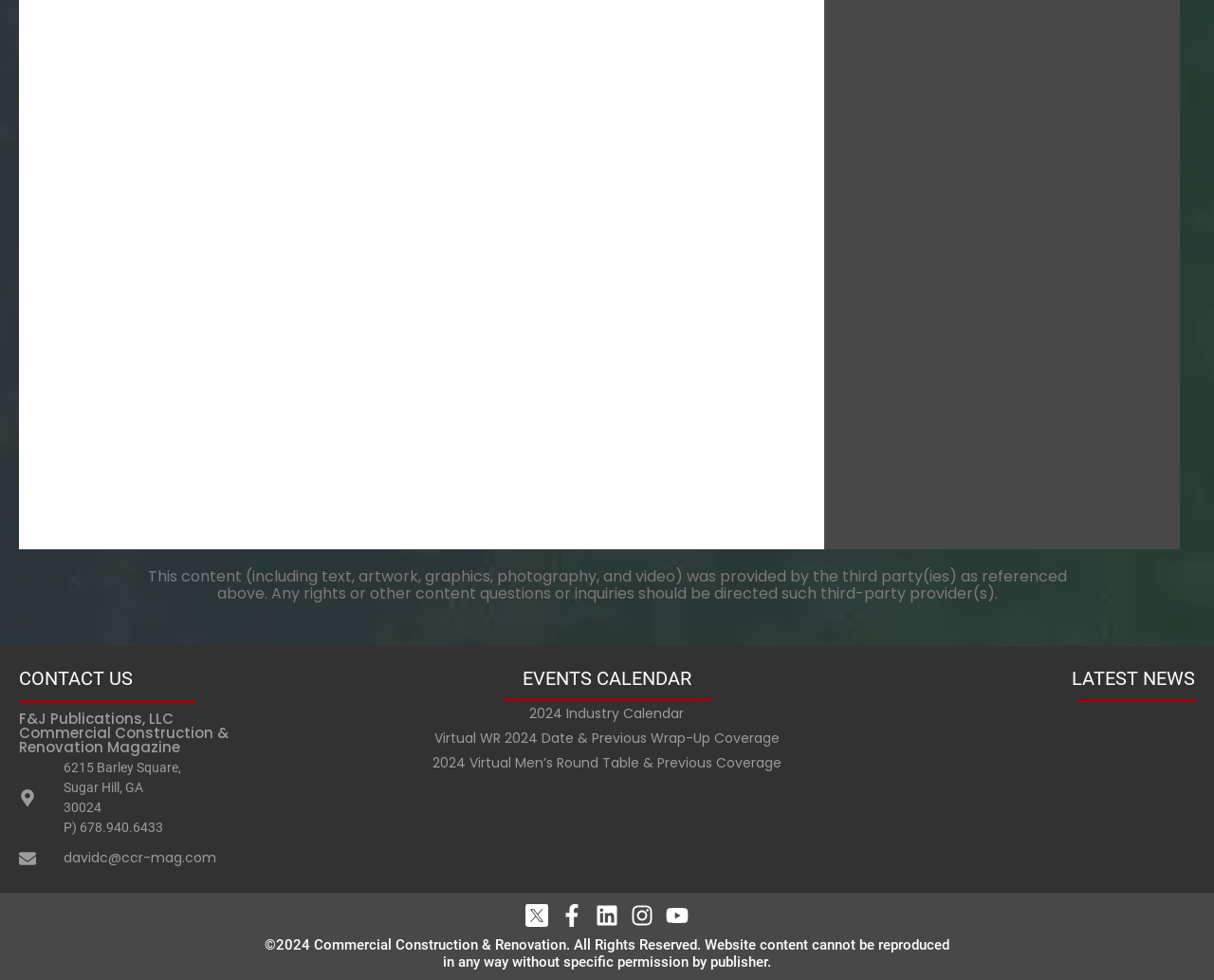Indicate the bounding box coordinates of the clickable region to achieve the following instruction: "Visit 2024 Industry Calendar."

[0.356, 0.719, 0.644, 0.739]